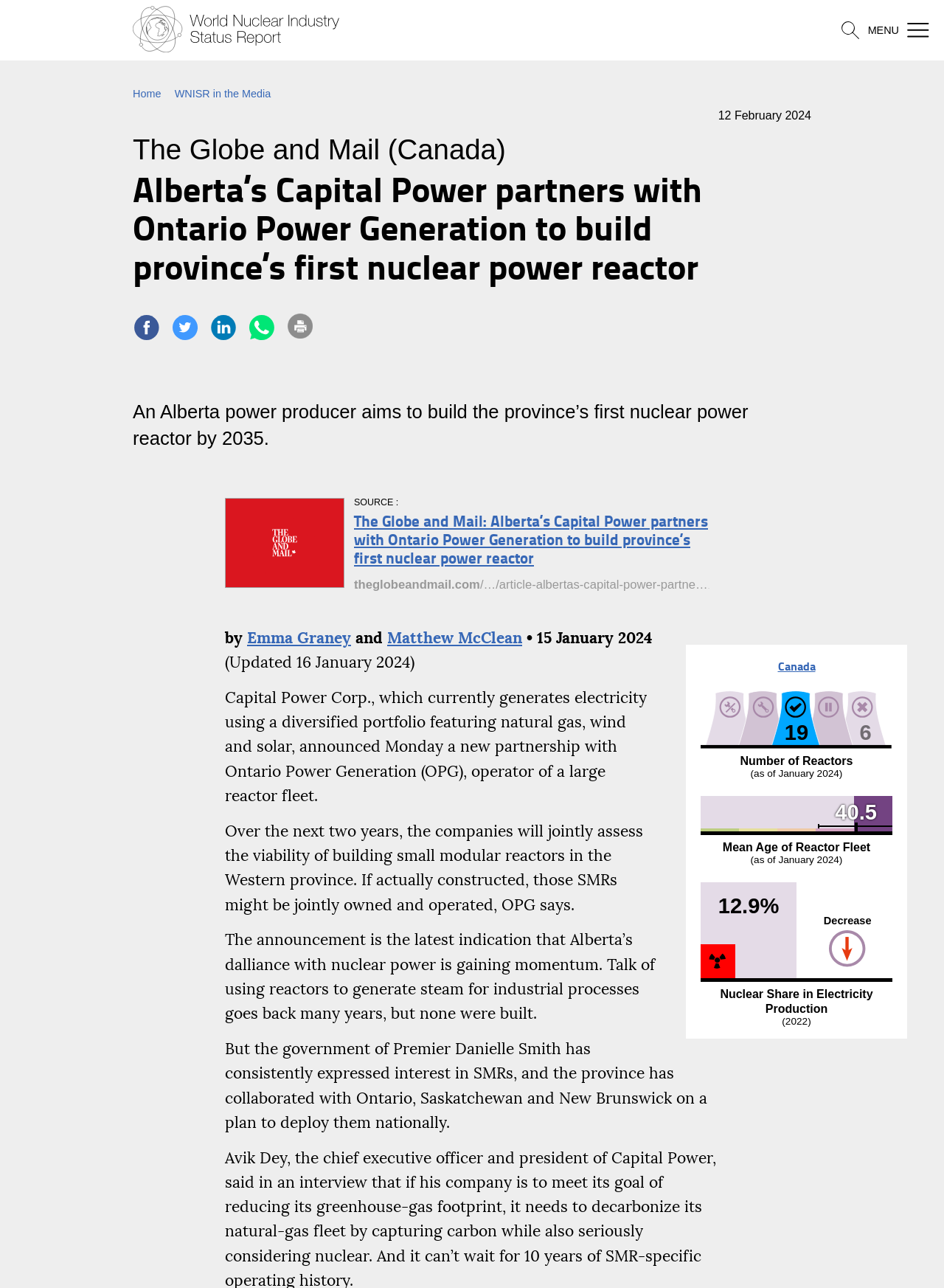Provide the bounding box coordinates of the area you need to click to execute the following instruction: "View the image of Canada".

[0.742, 0.536, 0.945, 0.583]